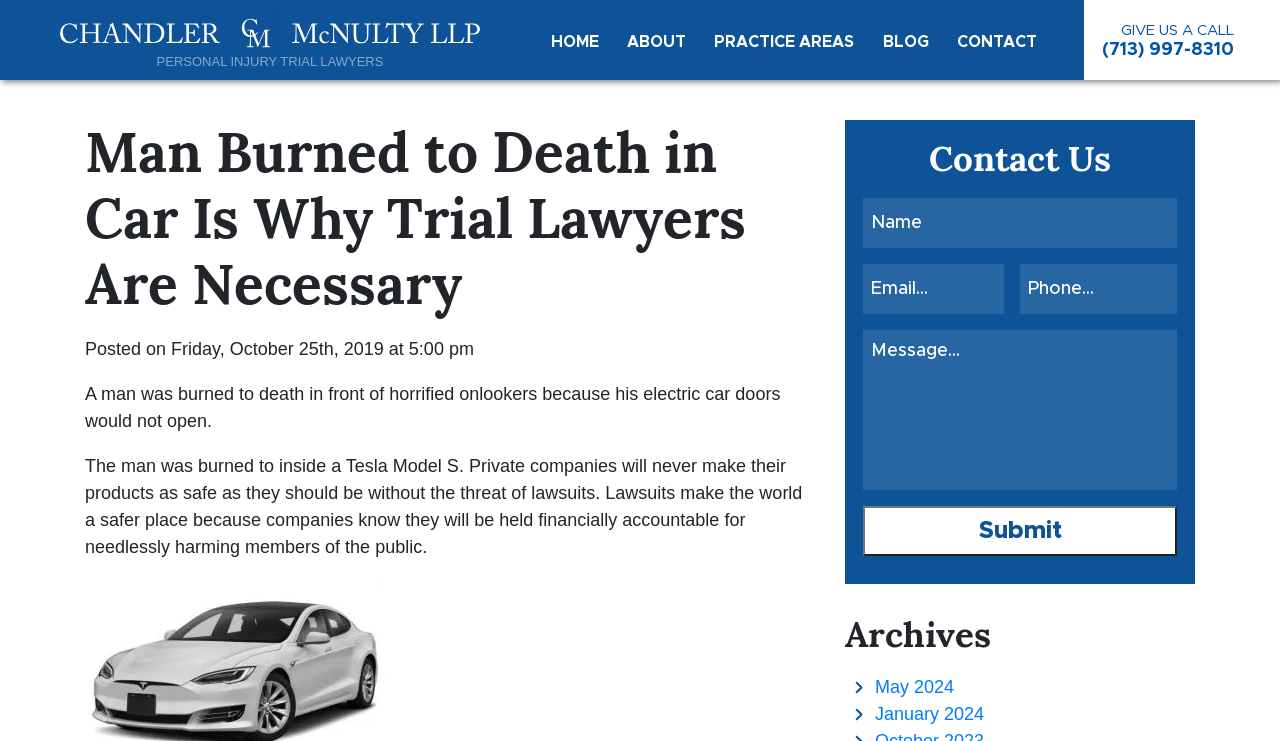Locate the bounding box coordinates of the element that needs to be clicked to carry out the instruction: "Fill in the first textbox". The coordinates should be given as four float numbers ranging from 0 to 1, i.e., [left, top, right, bottom].

[0.674, 0.267, 0.92, 0.335]